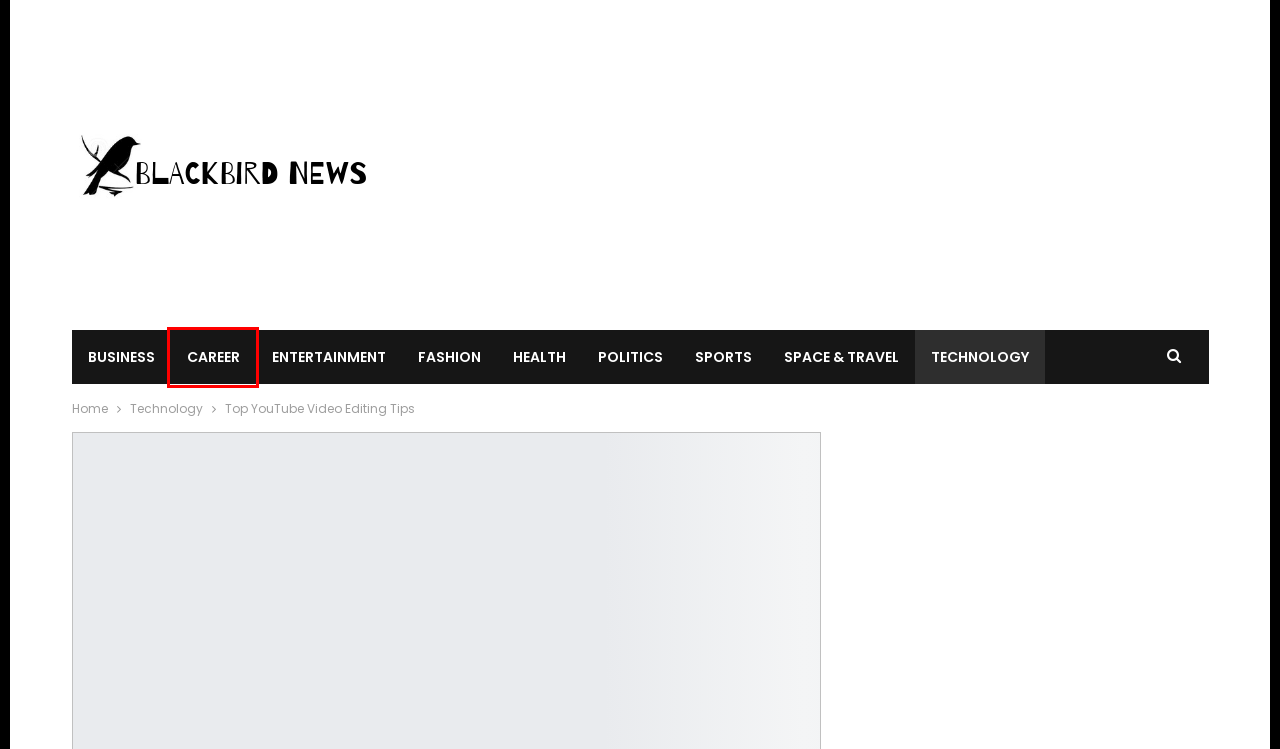Examine the screenshot of a webpage with a red bounding box around a UI element. Your task is to identify the webpage description that best corresponds to the new webpage after clicking the specified element. The given options are:
A. Business World Trending Personalities - Blackbird News
B. Health Industry Rising Stars & Trending Personalities - Blackbird News
C. Fashion Buzz: Trending Personalities, Interviews & Bikini Pictures
D. World of Politics Trending Personalities & Rising Stars - Blackbird News
E. Space Industry Rising Stars & Trending Personalities
F. Technology Industry Trending Personalities & Rising Stars
G. Career Archives - Blackbird News
H. Entertainment Industry Trending Personalities Interviews & News

G